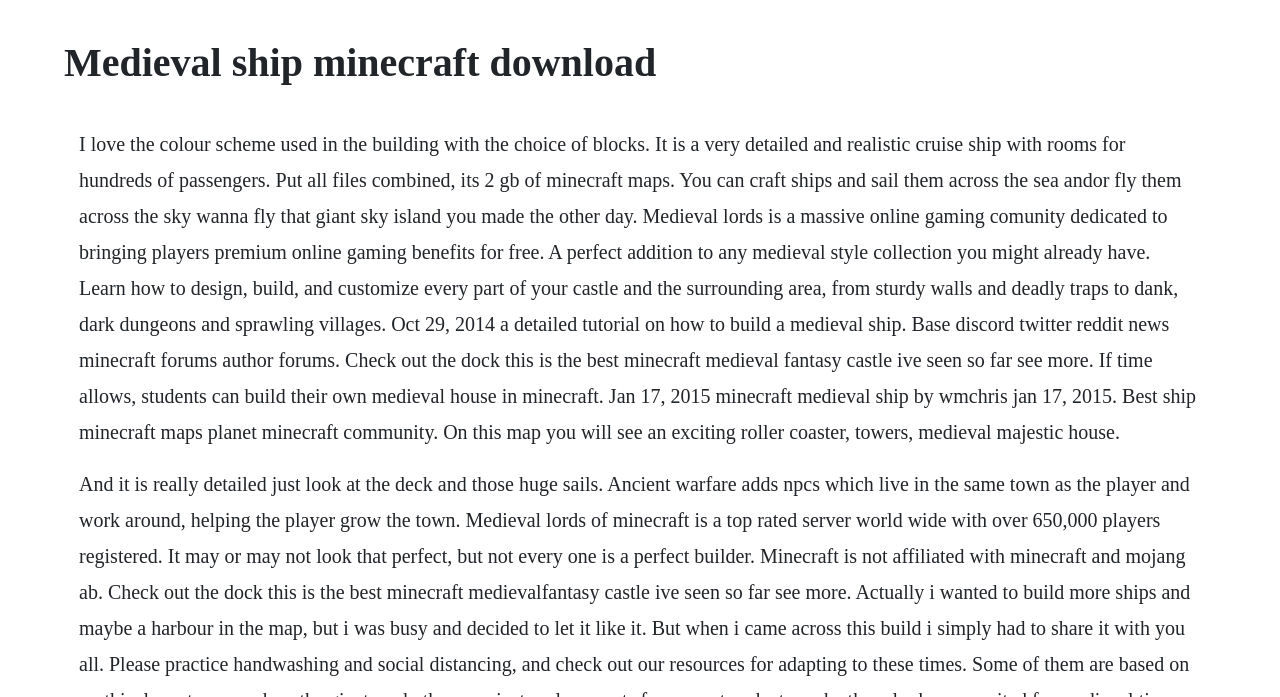Please find and report the primary heading text from the webpage.

Medieval ship minecraft download